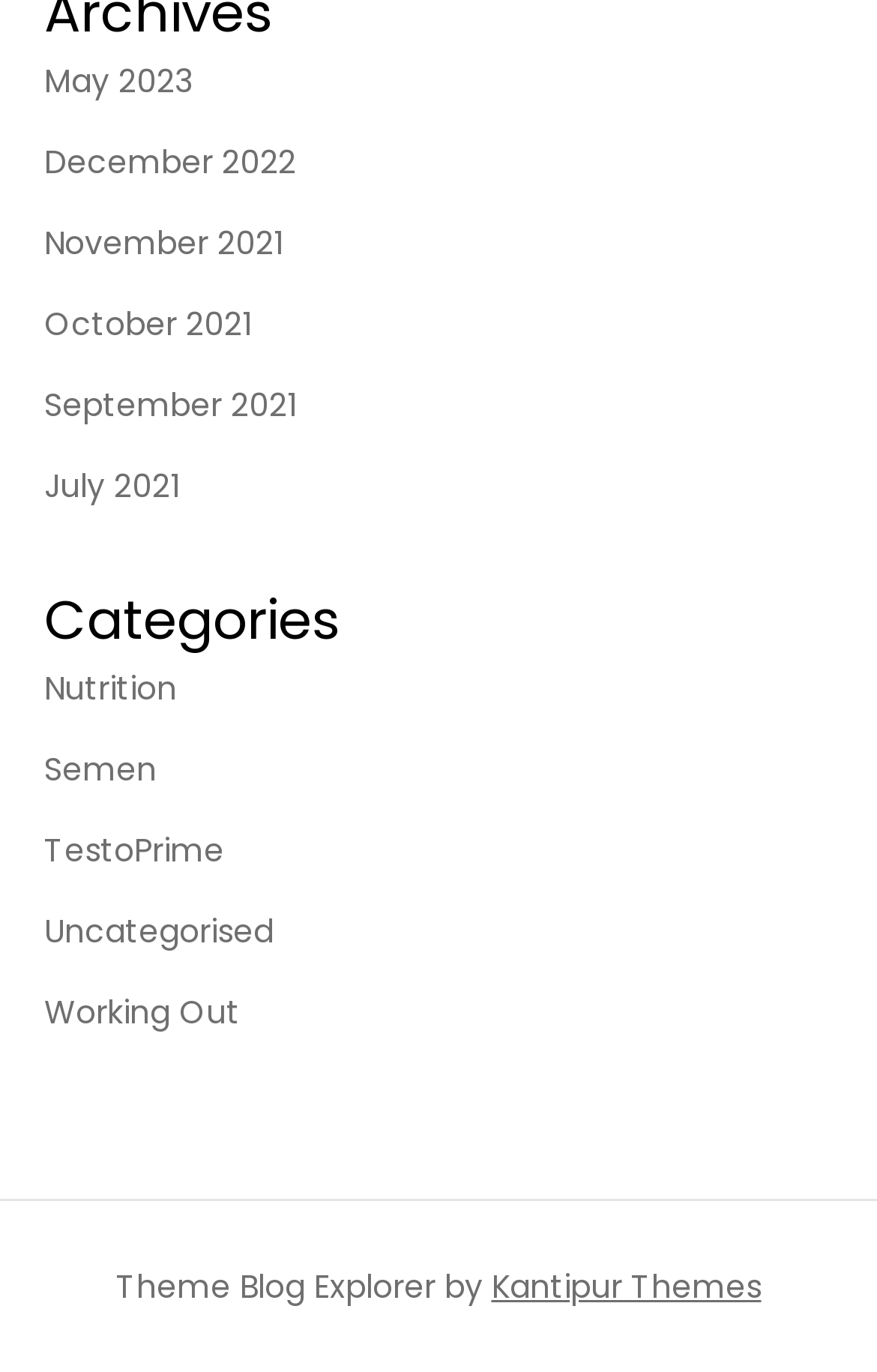Please identify the bounding box coordinates of the element's region that I should click in order to complete the following instruction: "Explore Nutrition category". The bounding box coordinates consist of four float numbers between 0 and 1, i.e., [left, top, right, bottom].

[0.05, 0.48, 0.201, 0.522]